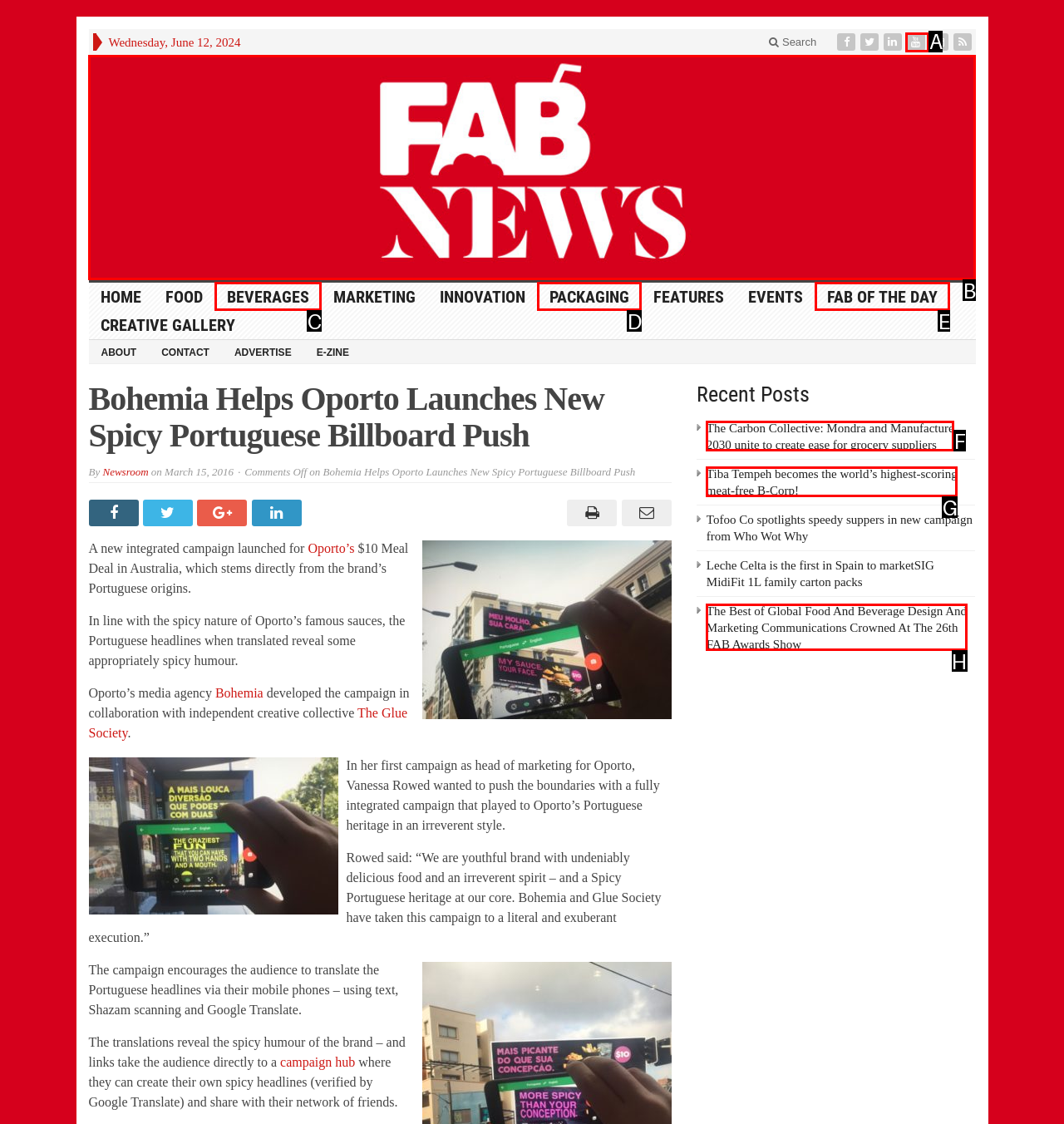Tell me the letter of the option that corresponds to the description: FAB of the Day
Answer using the letter from the given choices directly.

E